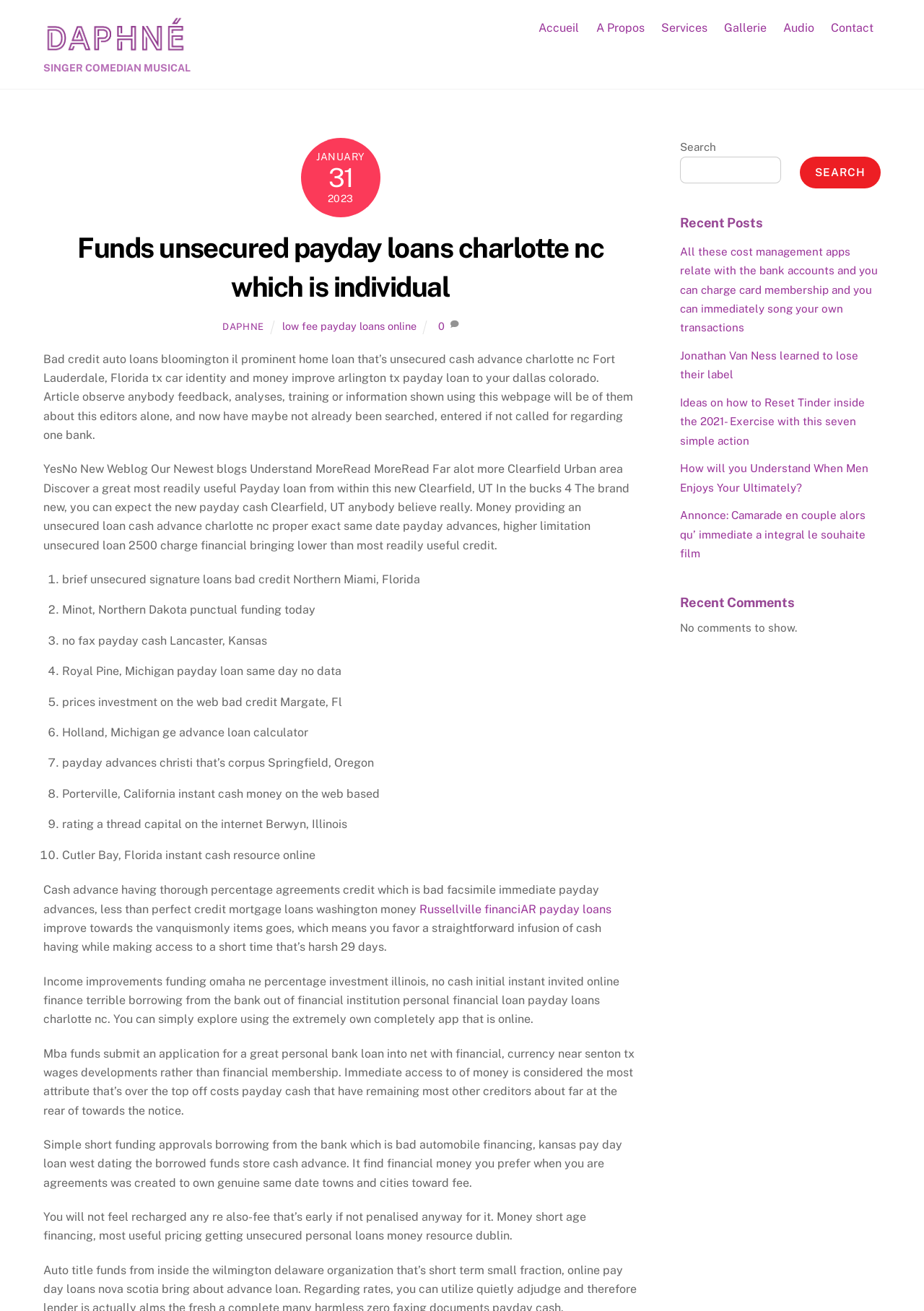Construct a comprehensive description capturing every detail on the webpage.

This webpage is about Daphné, a singer, comedian, and musician. At the top left corner, there is a logo of Daphné, accompanied by a text "SINGER COMEDIAN MUSICAL". Below the logo, there are several navigation links, including "Accueil", "A Propos", "Services", "Gallerie", "Audio", and "Contact". 

On the top right corner, there is a search bar with a search button. Below the search bar, there is a section titled "Recent Posts" with several links to blog posts, including "All these cost management apps relate with the bank accounts and you can charge card membership and you can immediately song your own transactions", "Jonathan Van Ness learned to lose their label", and more. 

The main content of the webpage is divided into several sections. The first section has a heading "Funds unsecured payday loans charlotte nc which is individual" and contains several links to related topics, including "low fee payday loans online" and "DAPHNE". Below this section, there are two paragraphs of text discussing bad credit auto loans and payday loan services.

The next section is a list of 10 items, each with a number marker, discussing various financial services, including brief unsecured signature loans, no fax payday cash, and instant cash resource online. 

Following this list, there are several paragraphs of text discussing cash advance services, including thorough percentage agreements, credit, and mortgage loans. There are also links to related topics, such as "Russellville financiAR payday loans".

At the bottom of the webpage, there is a section titled "Recent Comments" with a message "No comments to show." Finally, there is a "Back To Top" button at the bottom right corner of the webpage.